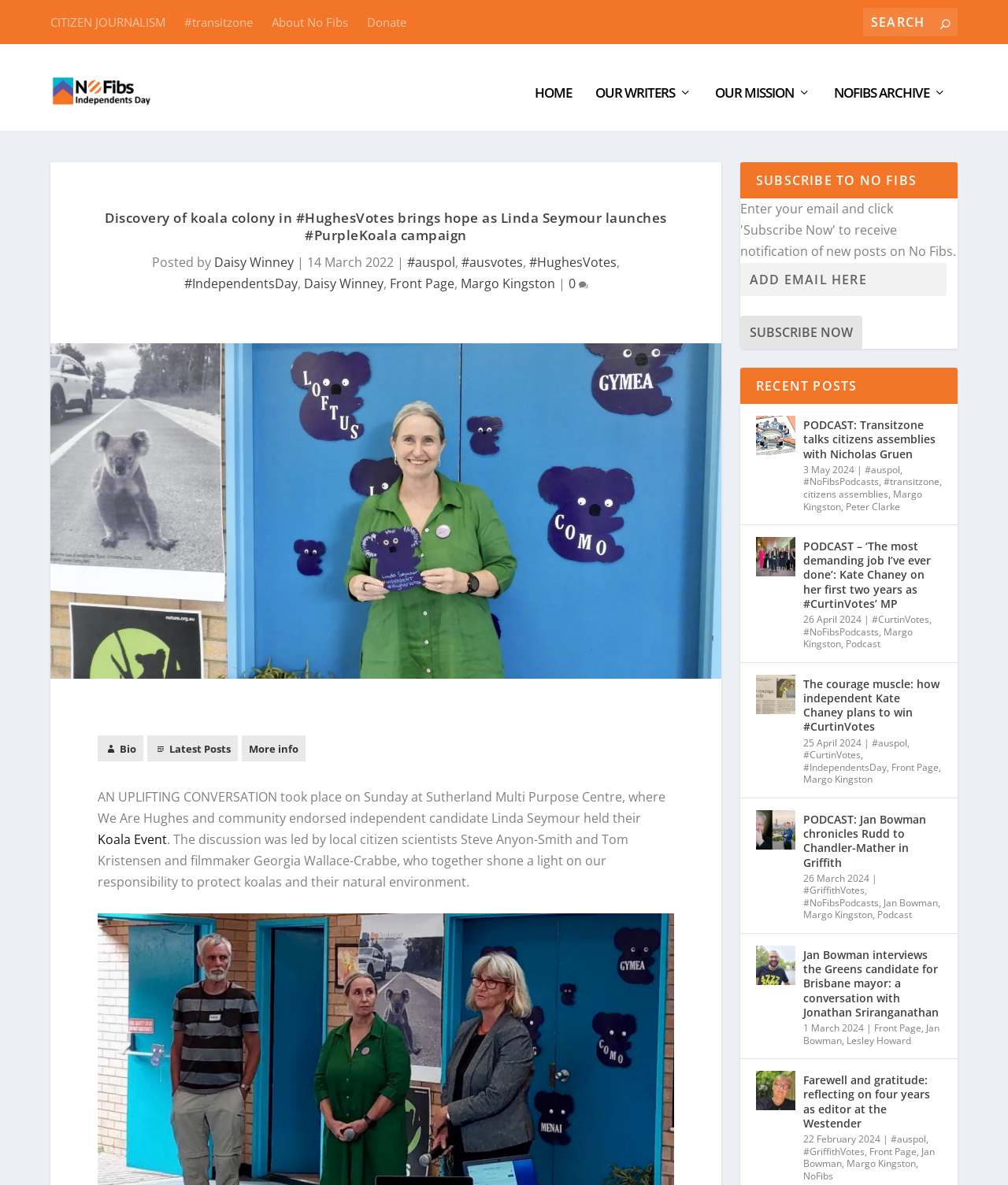What is the purpose of the search box?
Examine the webpage screenshot and provide an in-depth answer to the question.

The search box is located in the top-right corner of the webpage, and is accompanied by a search icon and the text 'Search for:', suggesting that its purpose is to allow users to search for content on the website.